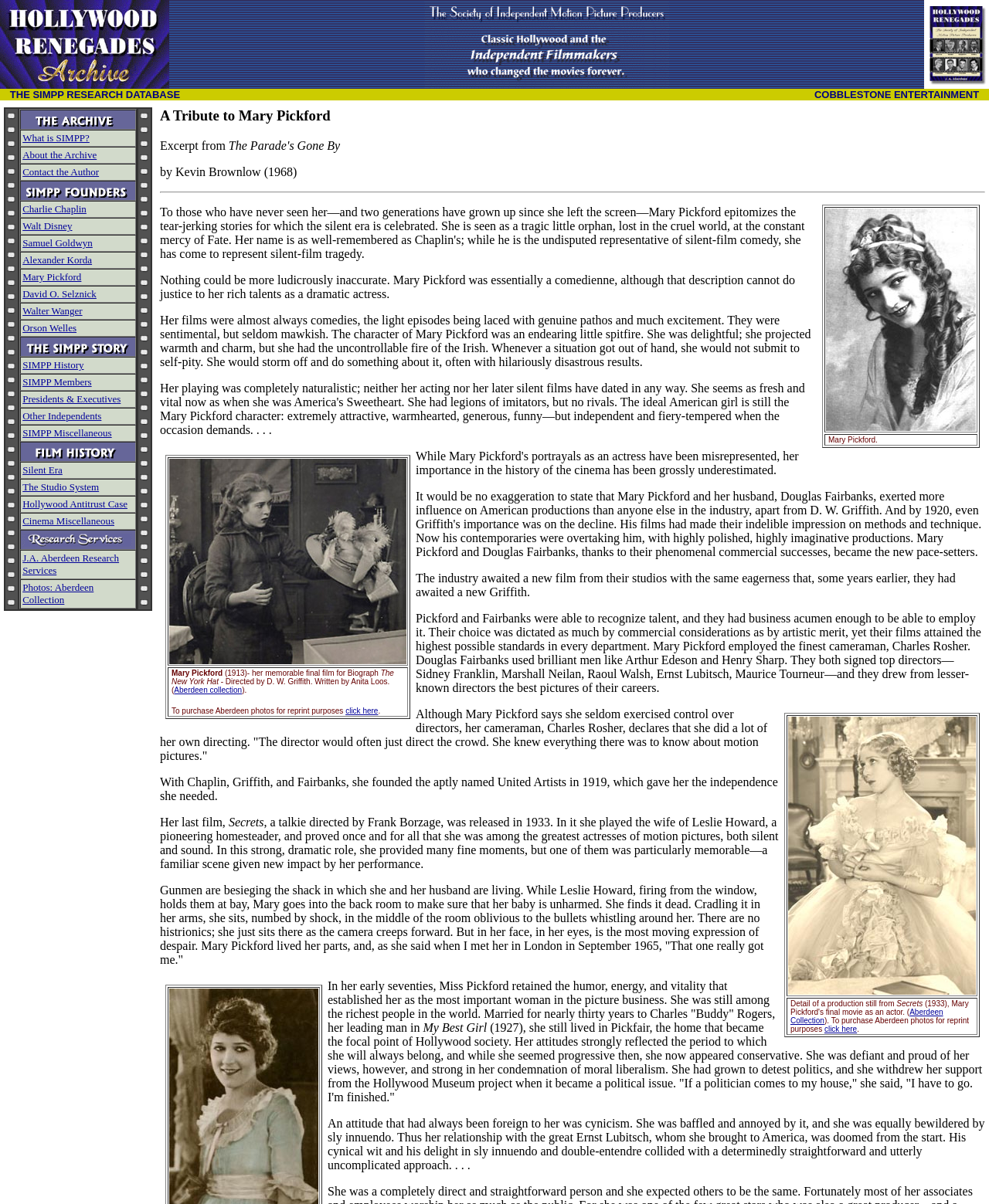Please find the bounding box for the UI component described as follows: "Hollywood Antitrust Case".

[0.023, 0.414, 0.129, 0.423]